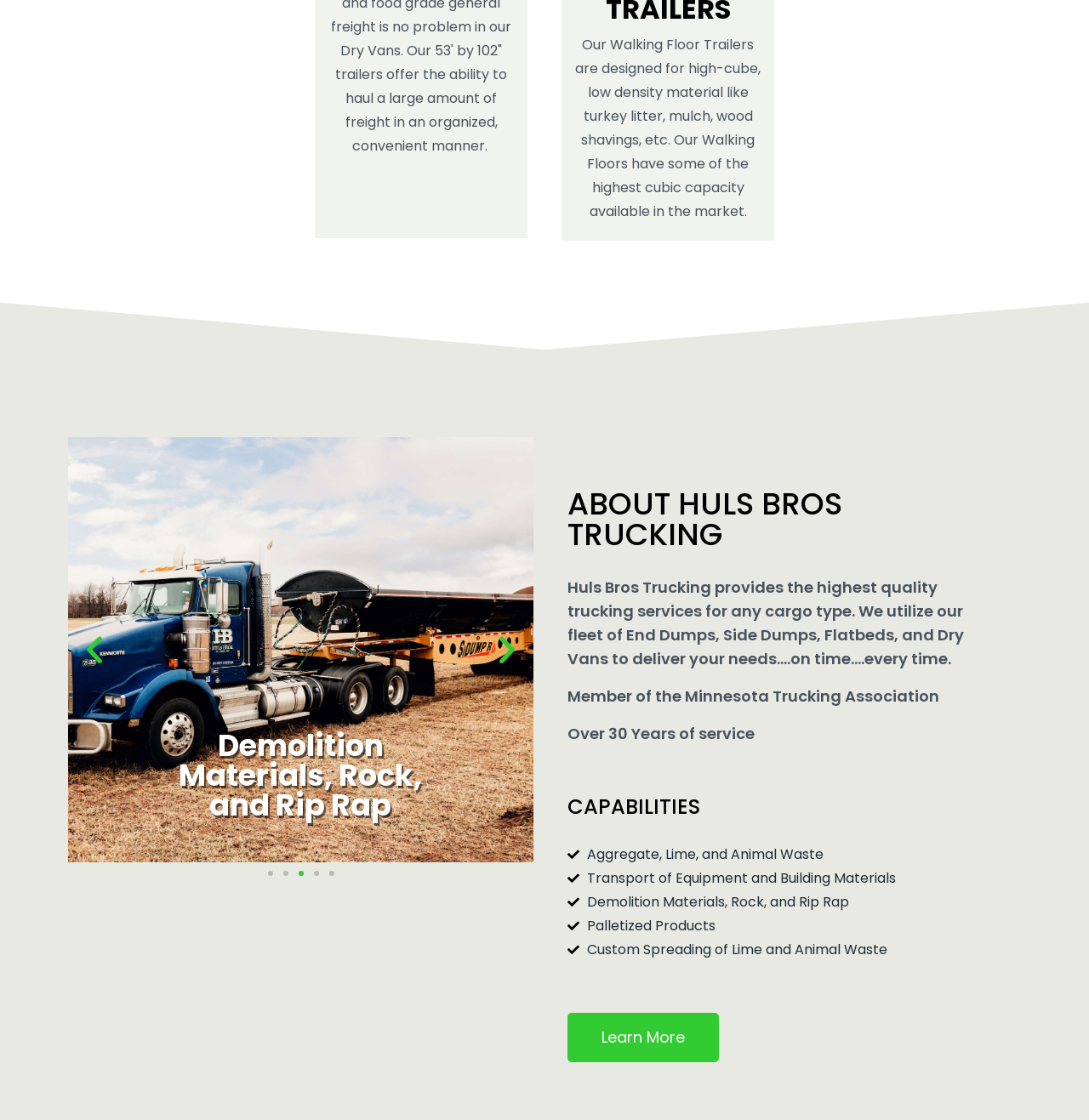Pinpoint the bounding box coordinates of the clickable element to carry out the following instruction: "Learn more about capabilities."

[0.521, 0.904, 0.66, 0.948]